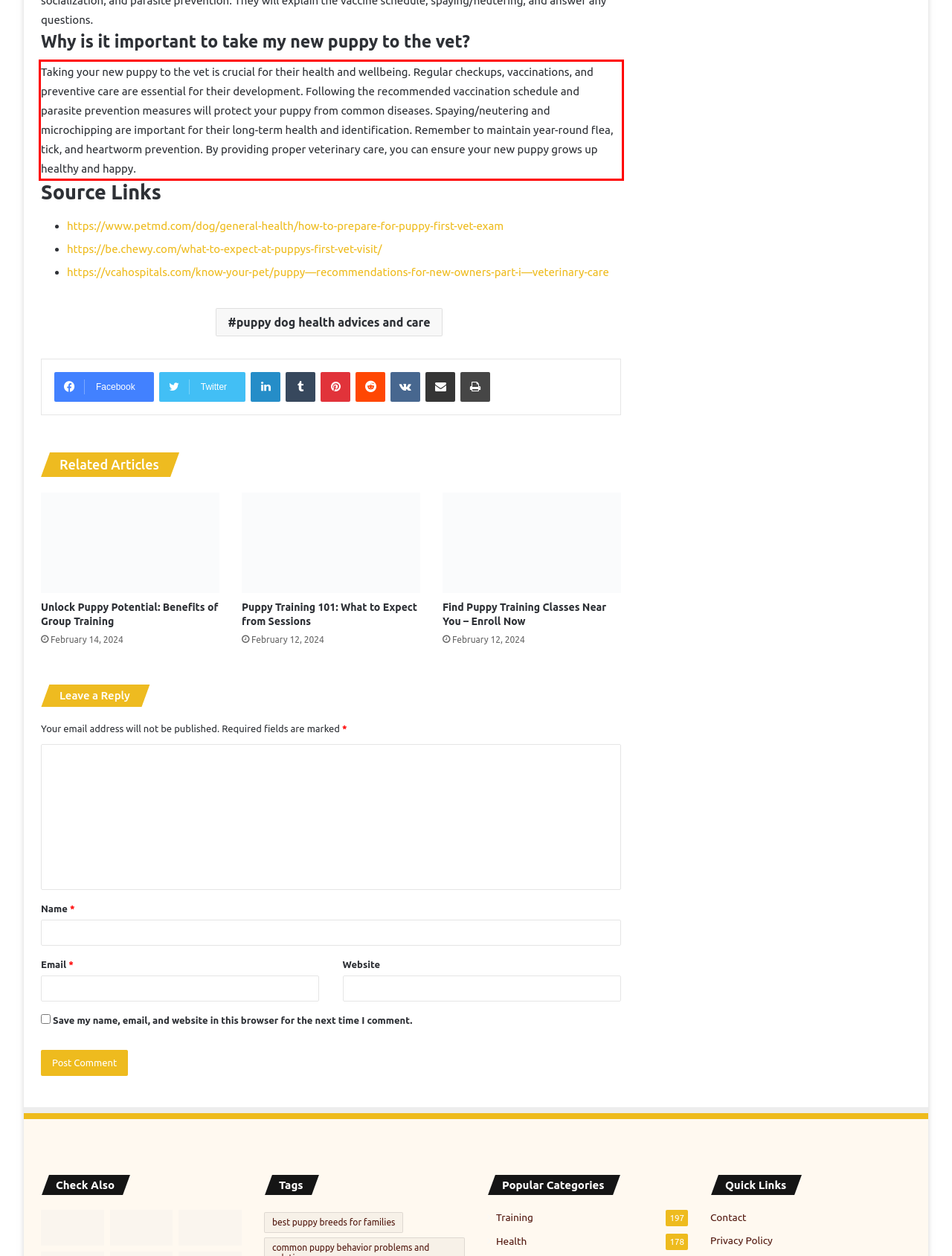Analyze the screenshot of the webpage that features a red bounding box and recognize the text content enclosed within this red bounding box.

Taking your new puppy to the vet is crucial for their health and wellbeing. Regular checkups, vaccinations, and preventive care are essential for their development. Following the recommended vaccination schedule and parasite prevention measures will protect your puppy from common diseases. Spaying/neutering and microchipping are important for their long-term health and identification. Remember to maintain year-round flea, tick, and heartworm prevention. By providing proper veterinary care, you can ensure your new puppy grows up healthy and happy.